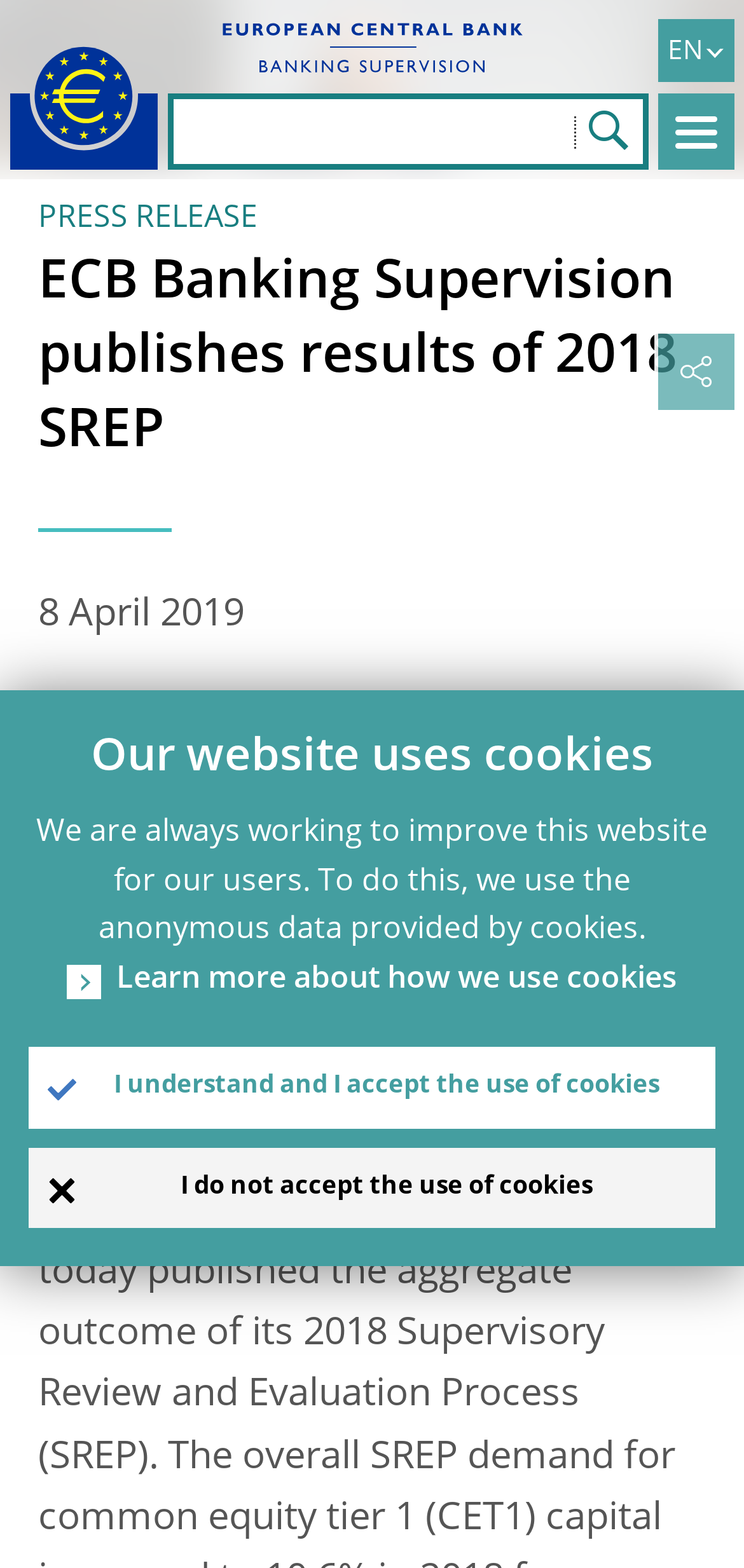Please specify the bounding box coordinates of the area that should be clicked to accomplish the following instruction: "Click the language button". The coordinates should consist of four float numbers between 0 and 1, i.e., [left, top, right, bottom].

[0.628, 0.012, 0.987, 0.053]